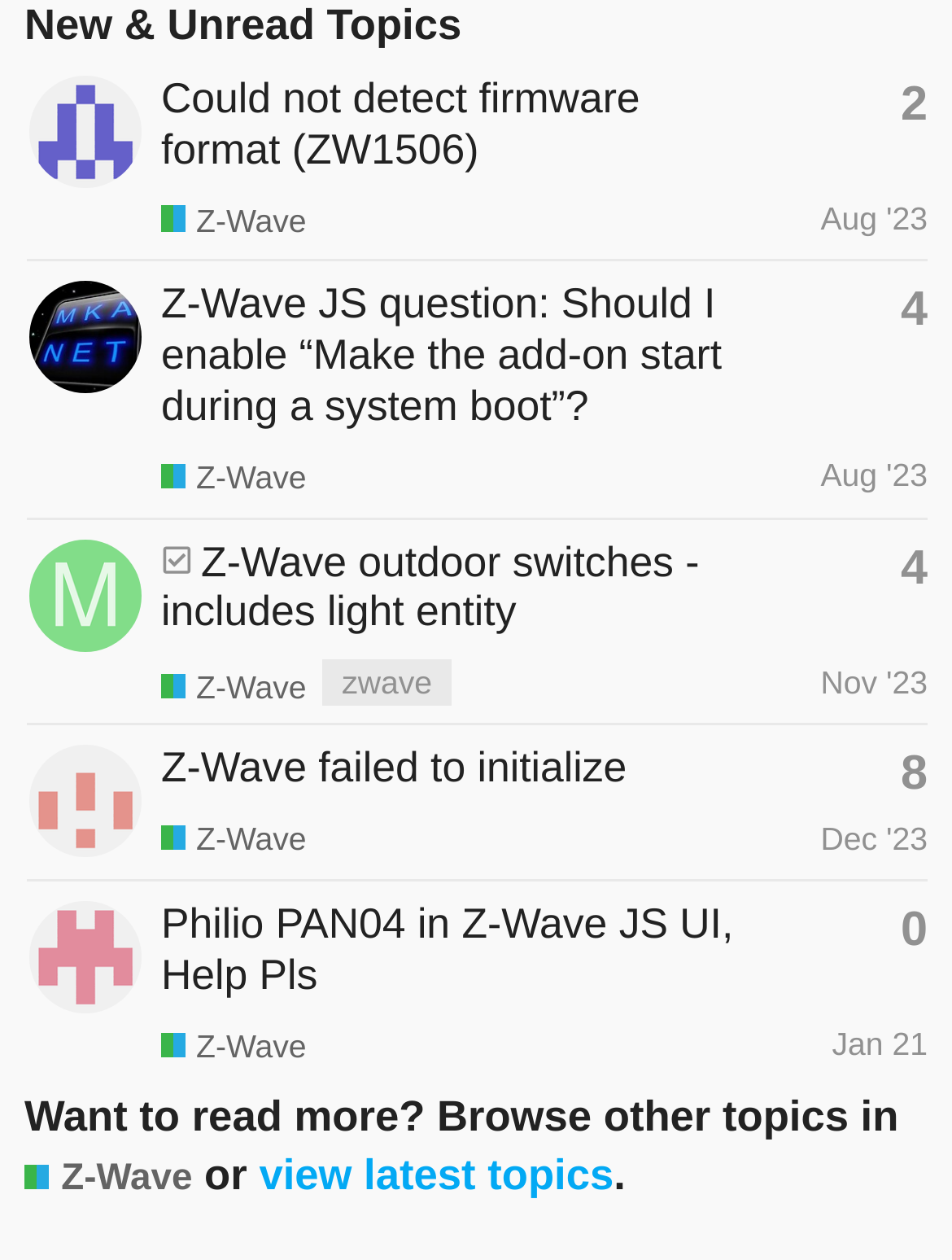Identify the bounding box coordinates of the element to click to follow this instruction: 'Check topic about Philio PAN04 in Z-Wave JS UI'. Ensure the coordinates are four float values between 0 and 1, provided as [left, top, right, bottom].

[0.169, 0.714, 0.77, 0.793]